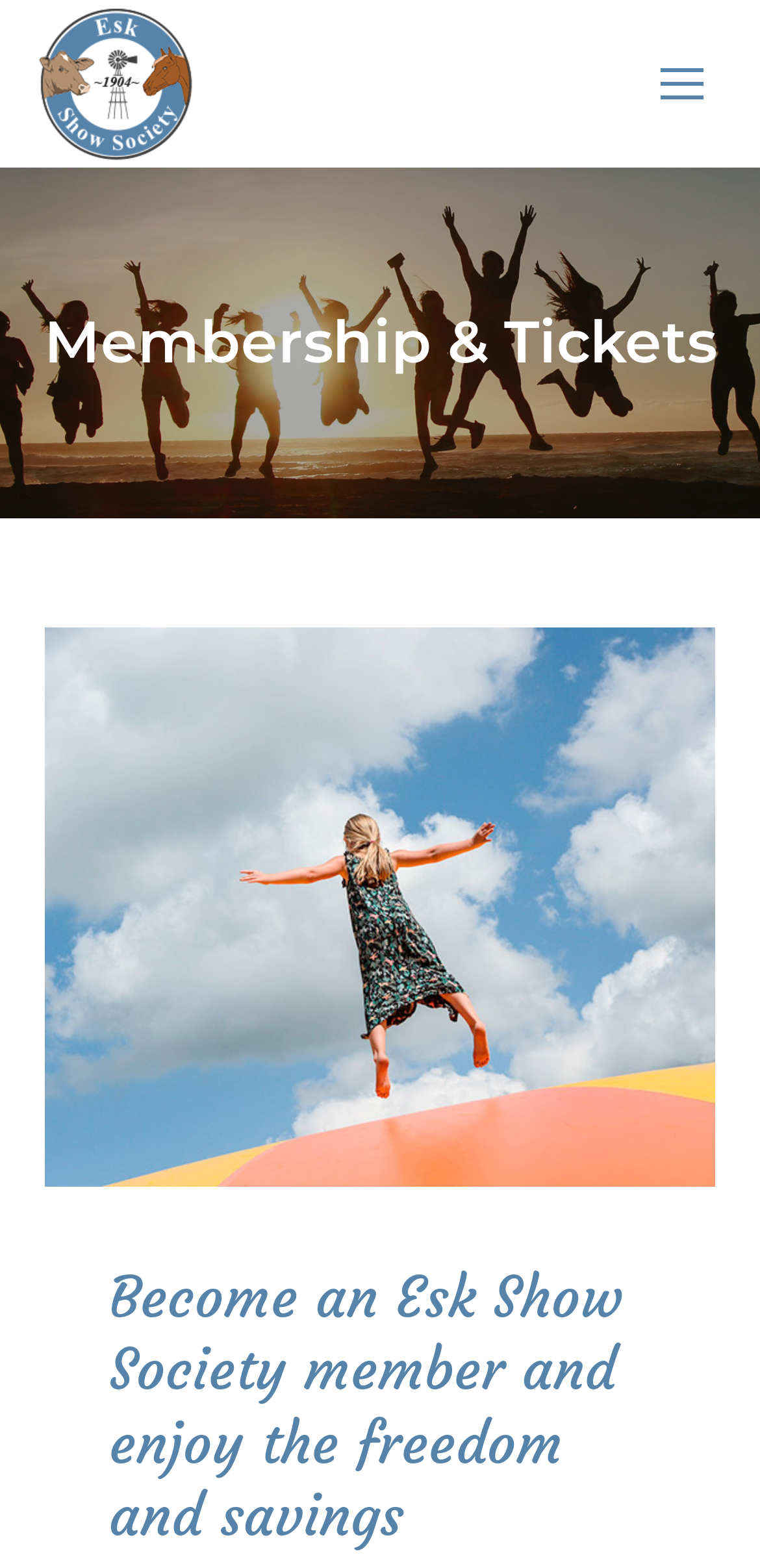What is the purpose of the 'Go to Top' link?
Give a one-word or short-phrase answer derived from the screenshot.

Scroll to top